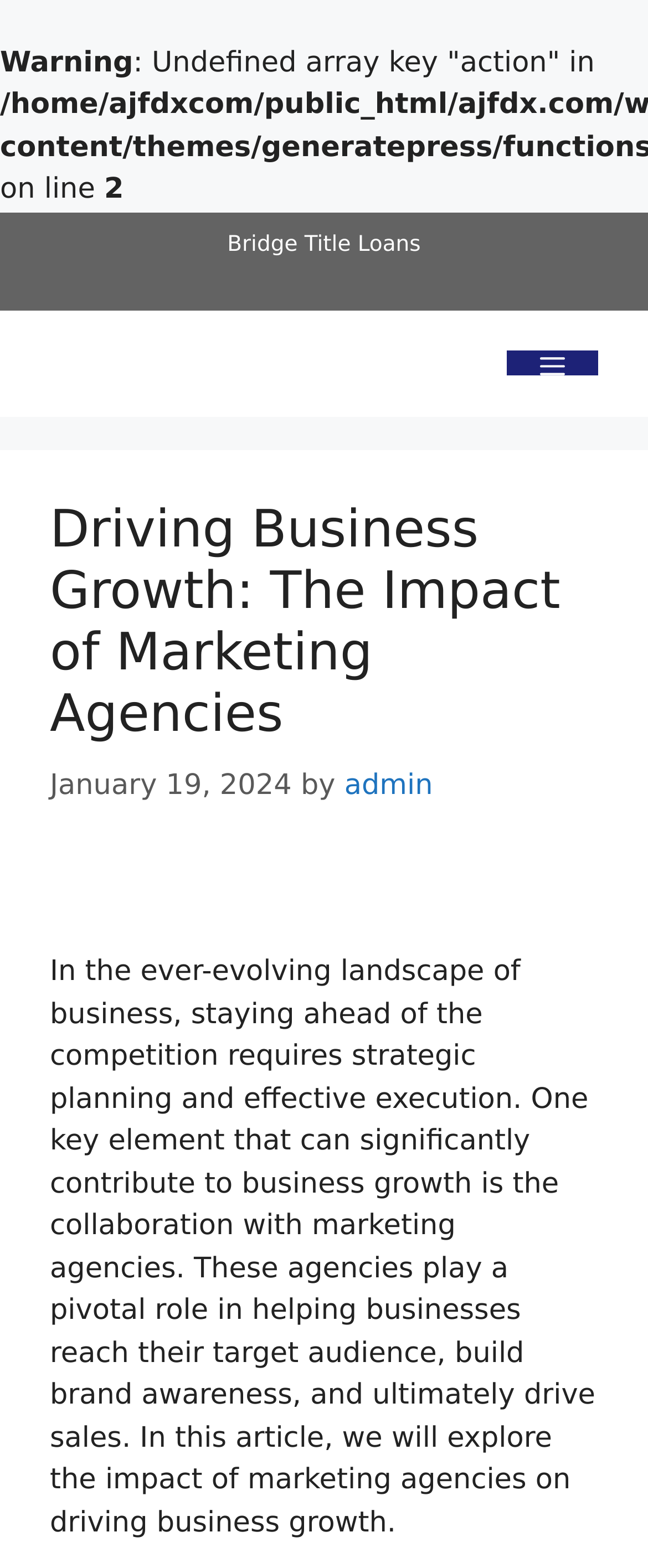Provide a comprehensive caption for the webpage.

The webpage appears to be an article discussing the importance of marketing agencies in driving business growth. At the top of the page, there is a warning message with an error description, followed by a line number. Below this, there is a complementary section with a link to "Bridge Title Loans". 

The main banner of the site is located at the top, spanning the entire width of the page, with a link to "ajfdx" on the left side. On the right side of the banner, there is a mobile toggle button labeled "Menu". 

Below the banner, the main content of the page is divided into sections. The title of the article, "Driving Business Growth: The Impact of Marketing Agencies", is prominently displayed as a heading. The article's publication date, "January 19, 2024", is shown below the title, along with the author's name, "admin". 

The main body of the article starts with a brief introduction, explaining how marketing agencies can contribute to business growth by helping businesses reach their target audience, build brand awareness, and drive sales. The article then explores the impact of marketing agencies on driving business growth in more detail.